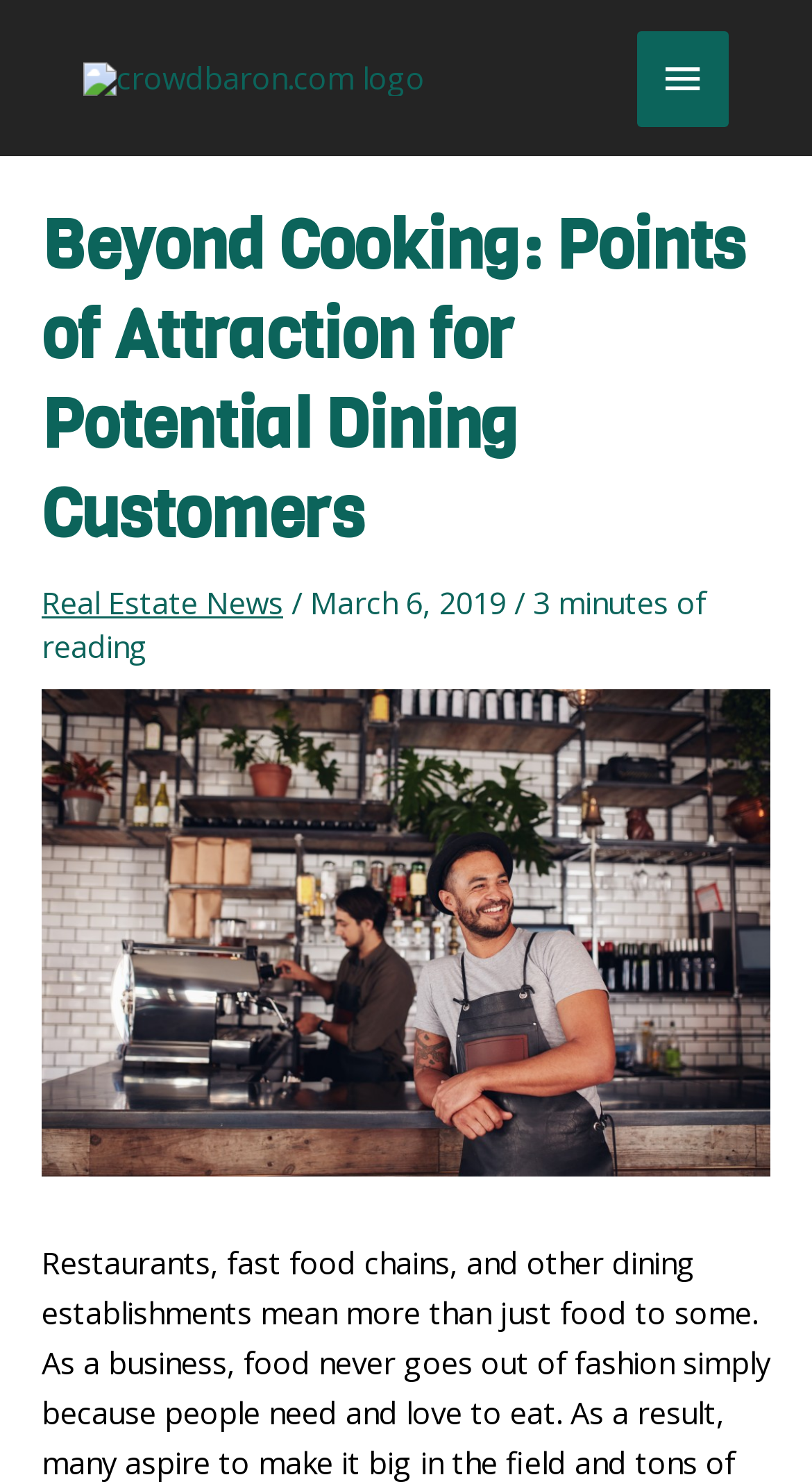Find the bounding box coordinates for the UI element that matches this description: "Real Estate News".

[0.051, 0.392, 0.349, 0.42]